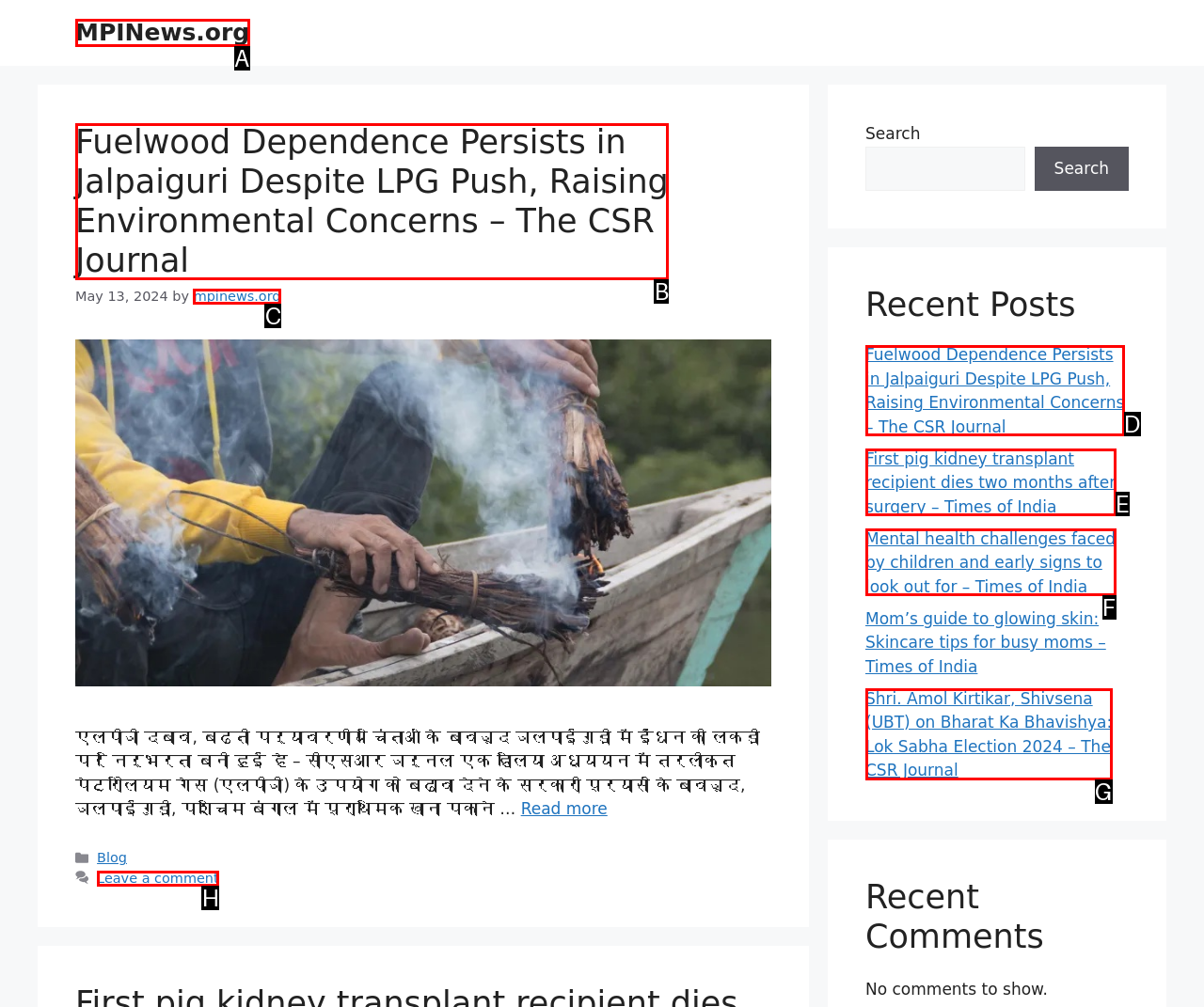Find the HTML element that matches the description: MPINews.org
Respond with the corresponding letter from the choices provided.

A